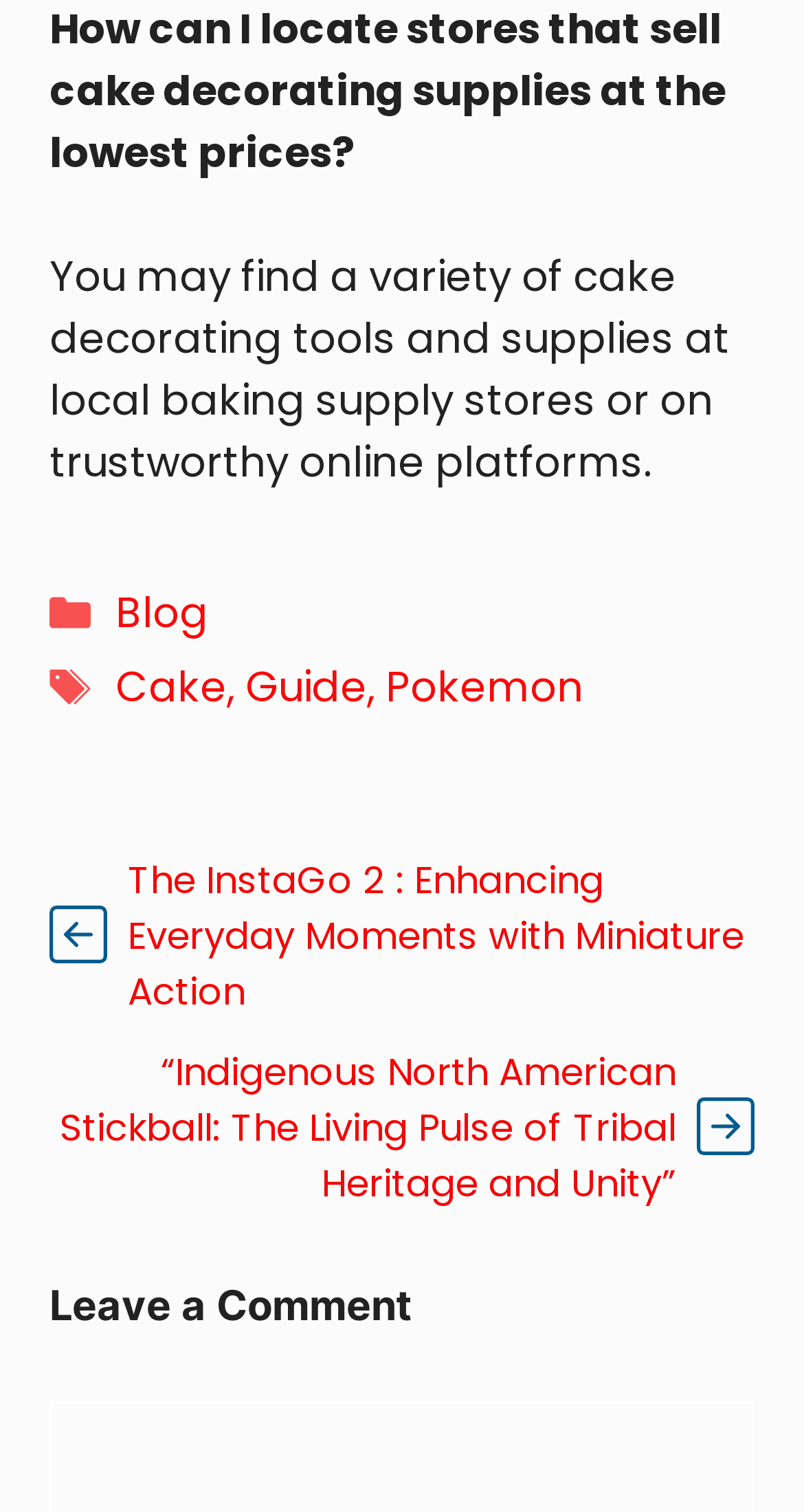Provide your answer in a single word or phrase: 
How many images are on the webpage?

2